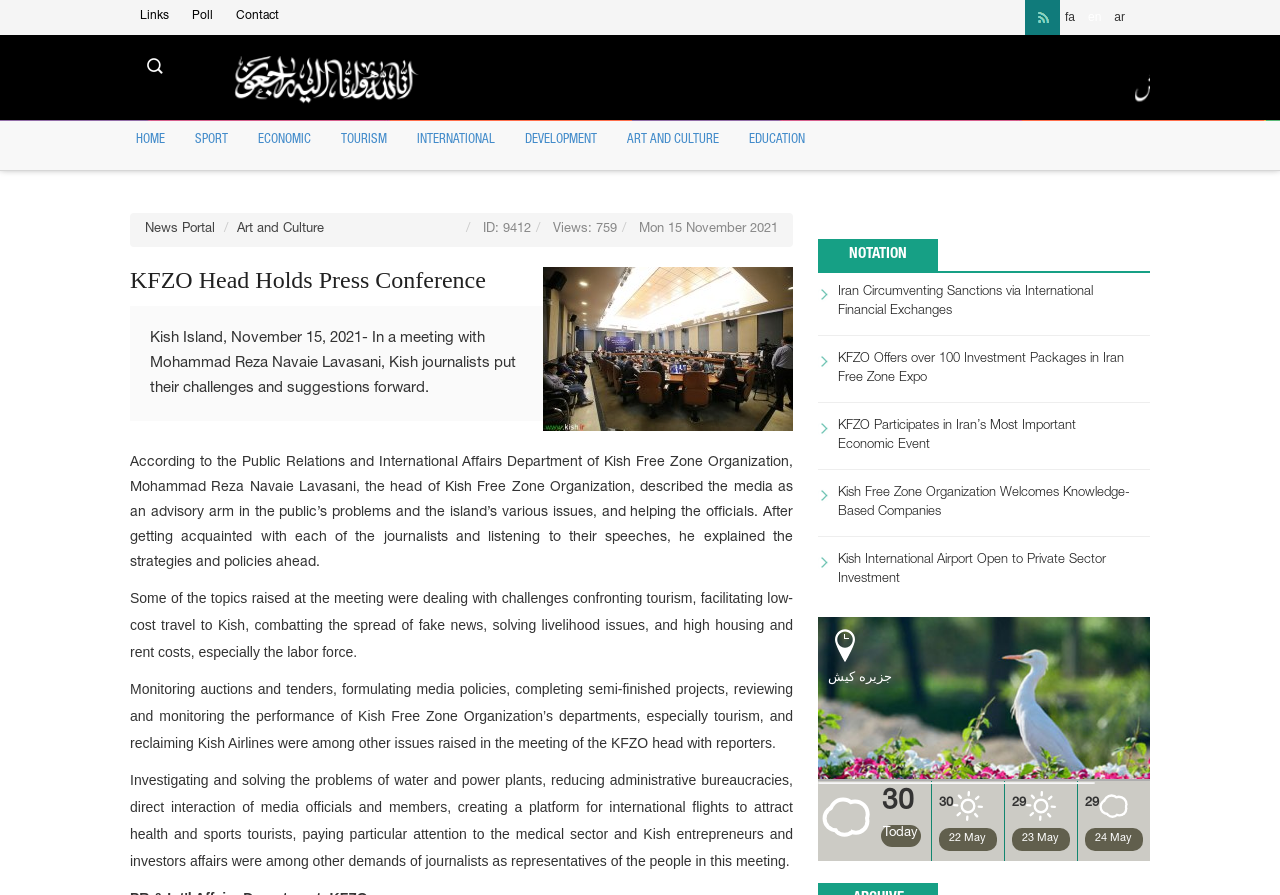What is the date of the press conference?
Based on the content of the image, thoroughly explain and answer the question.

I found the date of the press conference by looking at the static text element that says 'Kish Island, November 15, 2021- In a meeting with Mohammad Reza Navaie Lavasani, Kish journalists put their challenges and suggestions forward.'